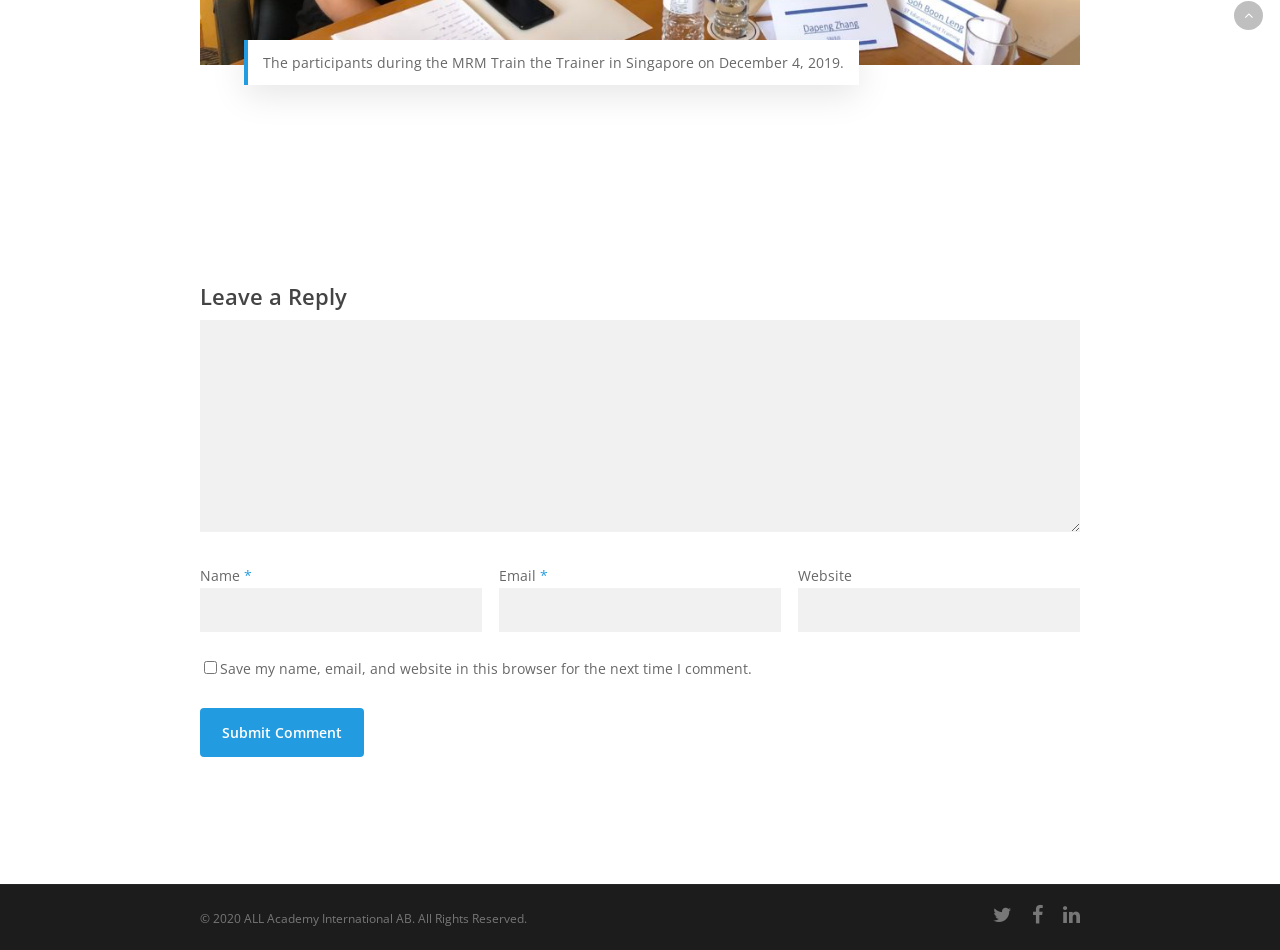What is the purpose of the textboxes?
Please ensure your answer to the question is detailed and covers all necessary aspects.

The textboxes are located below the 'Leave a Reply' heading, and they are required to input name, email, and website. This suggests that the purpose of the textboxes is to leave a reply or comment on the webpage.